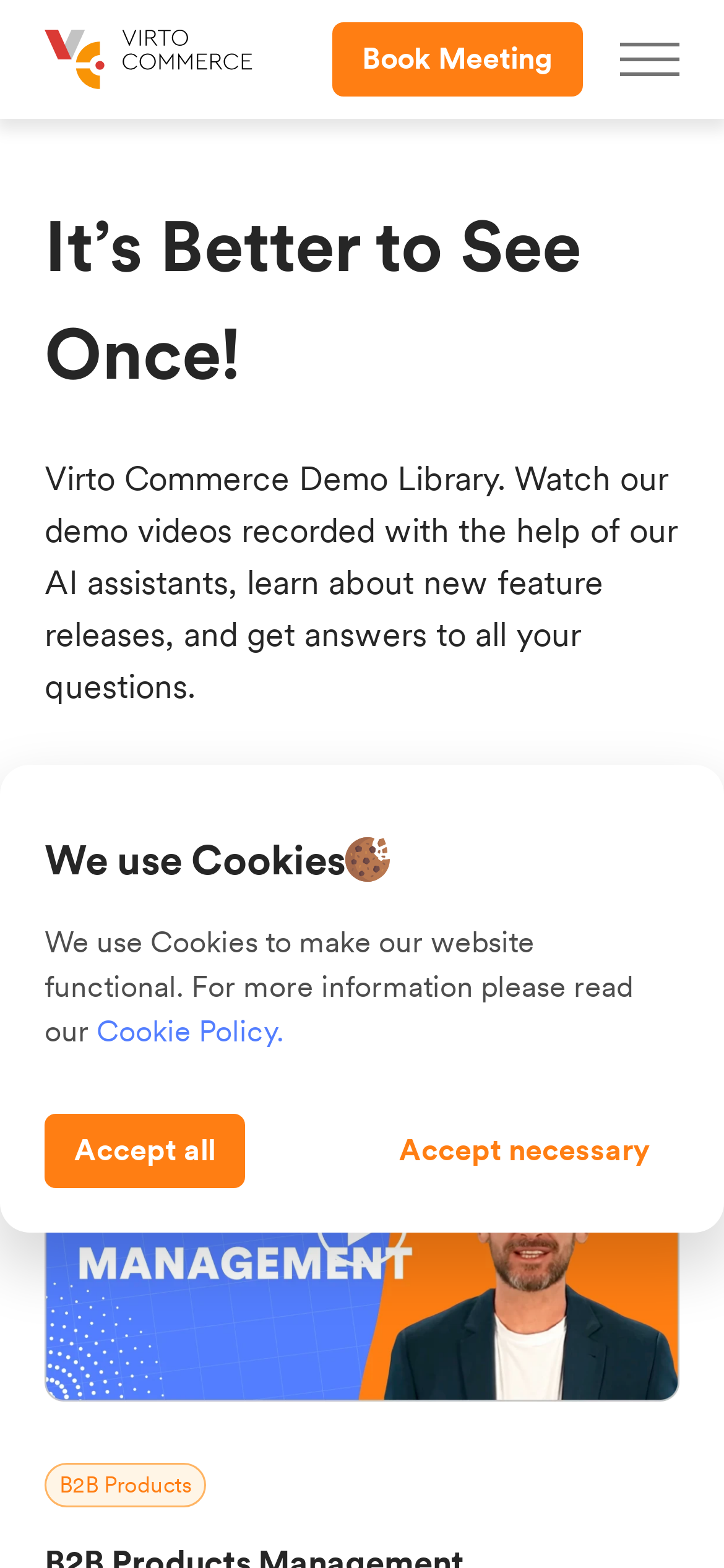What is the topic of the image below the demo library section?
Use the image to answer the question with a single word or phrase.

B2B Products Management